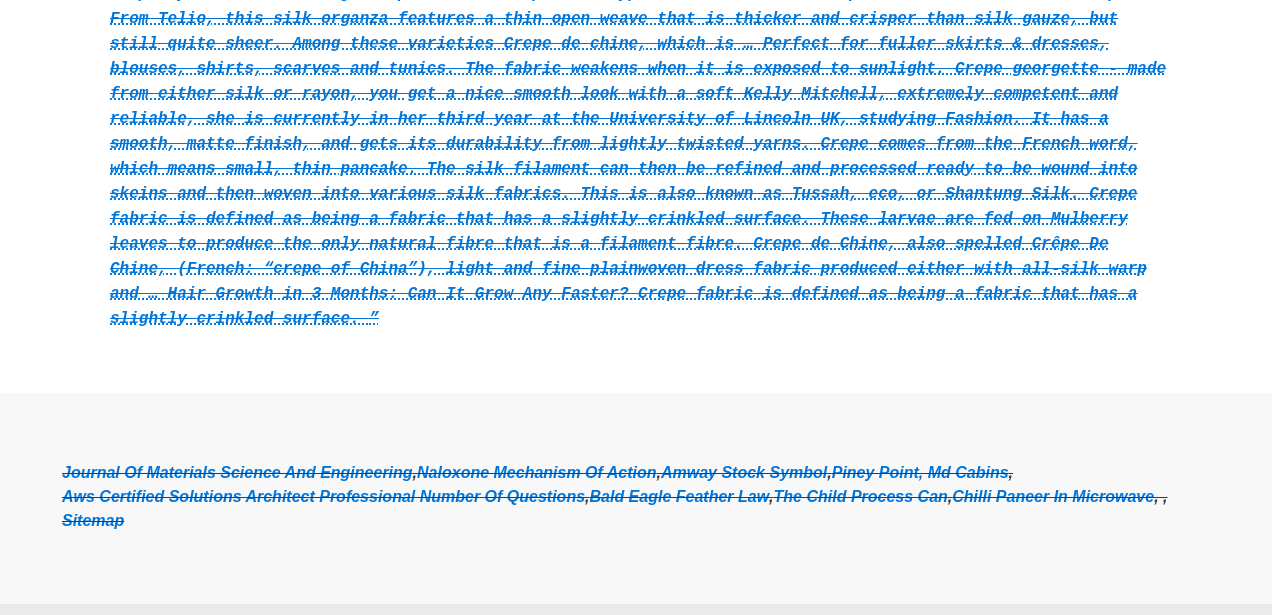Provide the bounding box coordinates of the section that needs to be clicked to accomplish the following instruction: "Check Aws Certified Solutions Architect Professional Number Of Questions."

[0.048, 0.789, 0.457, 0.828]